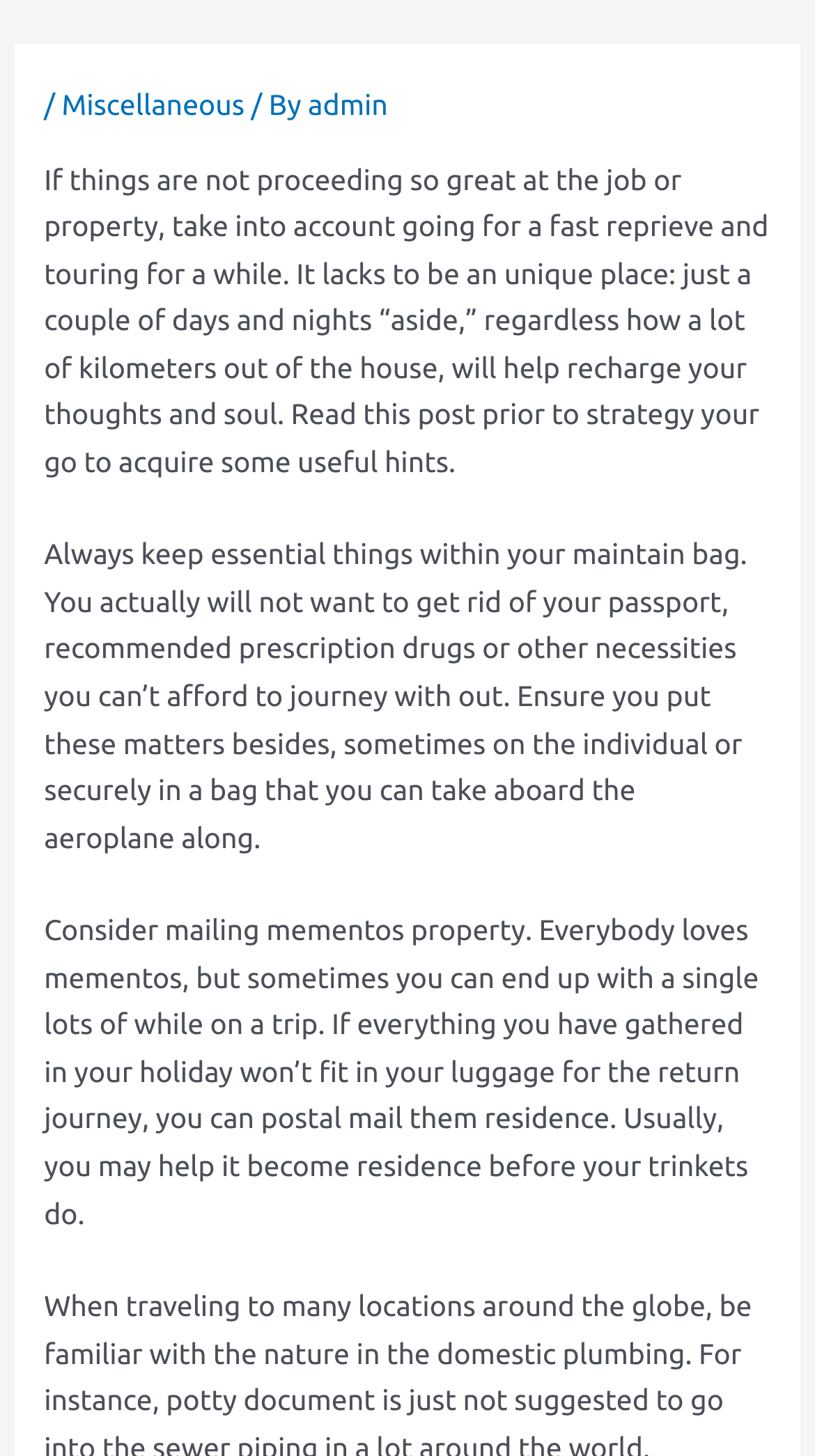Give an in-depth explanation of the webpage layout and content.

The webpage is about travel tips and advice. At the top, there is a header section with a title "Get Knowledgeable About Travel With These Easy To Comply with Ideas – T0mmesan1" and a navigation menu with links to "Miscellaneous" and "admin" on the right side. 

Below the header, there is a main content area with three paragraphs of text. The first paragraph discusses the benefits of taking a short trip to recharge one's mind and soul. The second paragraph provides a travel tip, advising readers to keep essential items such as their passport and medications in their carry-on bag. The third paragraph suggests sending souvenirs home by mail if they don't fit in one's luggage. 

All the text elements are positioned in a vertical order, with the header at the top, followed by the three paragraphs of text. The navigation links are positioned on the right side of the header. There are no images on the page.